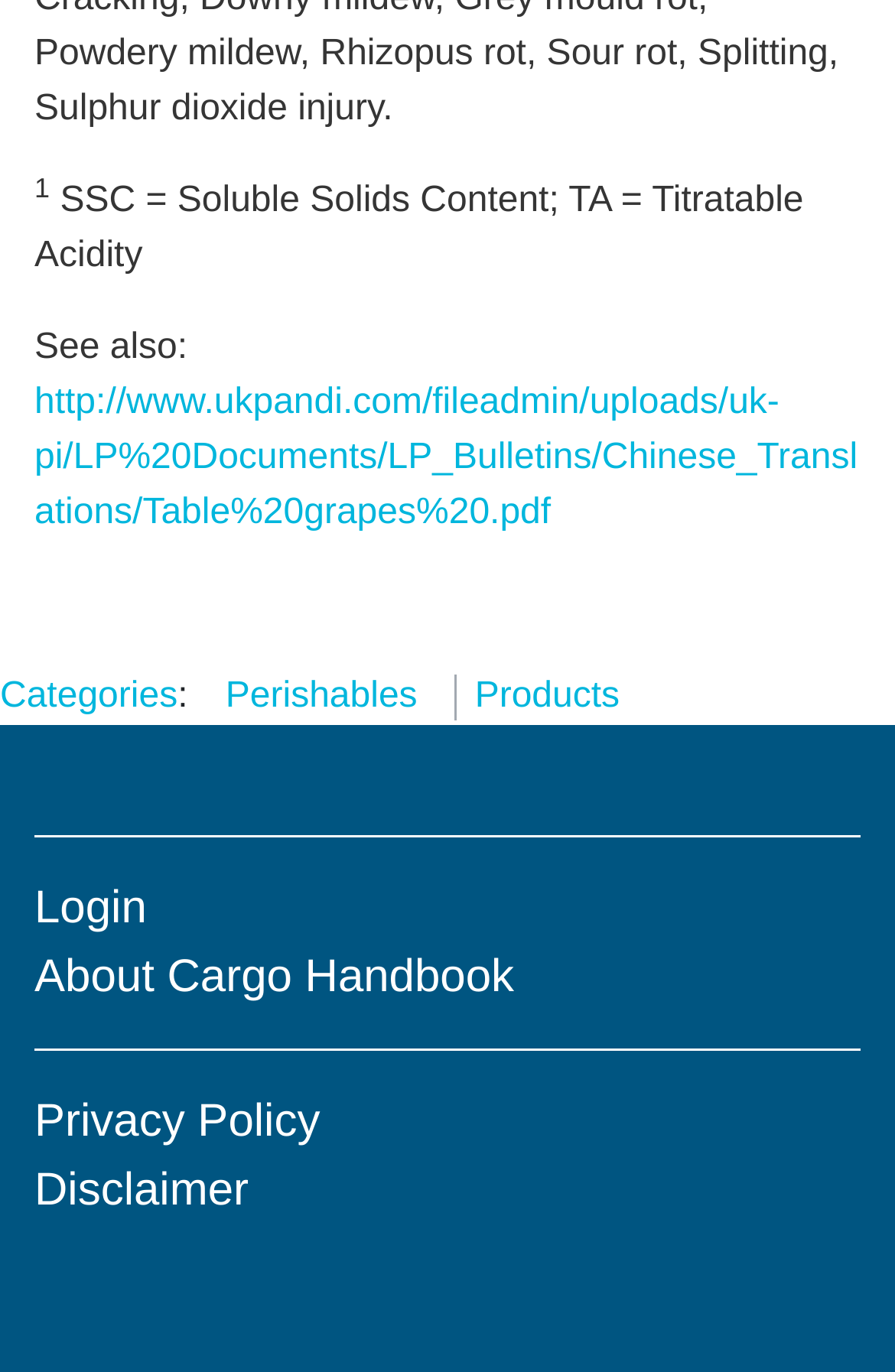Can you pinpoint the bounding box coordinates for the clickable element required for this instruction: "View the document about table grapes"? The coordinates should be four float numbers between 0 and 1, i.e., [left, top, right, bottom].

[0.038, 0.279, 0.958, 0.388]